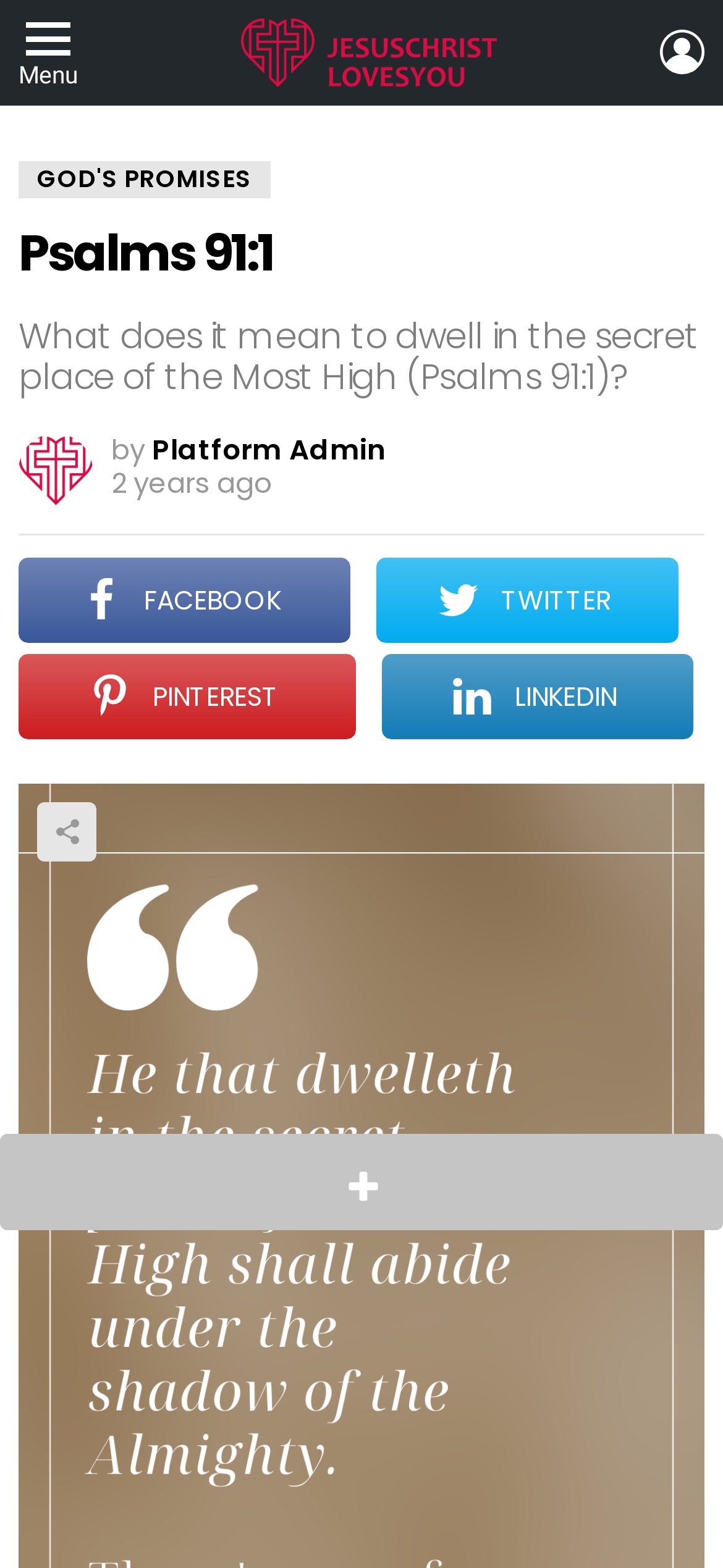Given the webpage screenshot, identify the bounding box of the UI element that matches this description: "LinkedIn".

[0.527, 0.417, 0.959, 0.472]